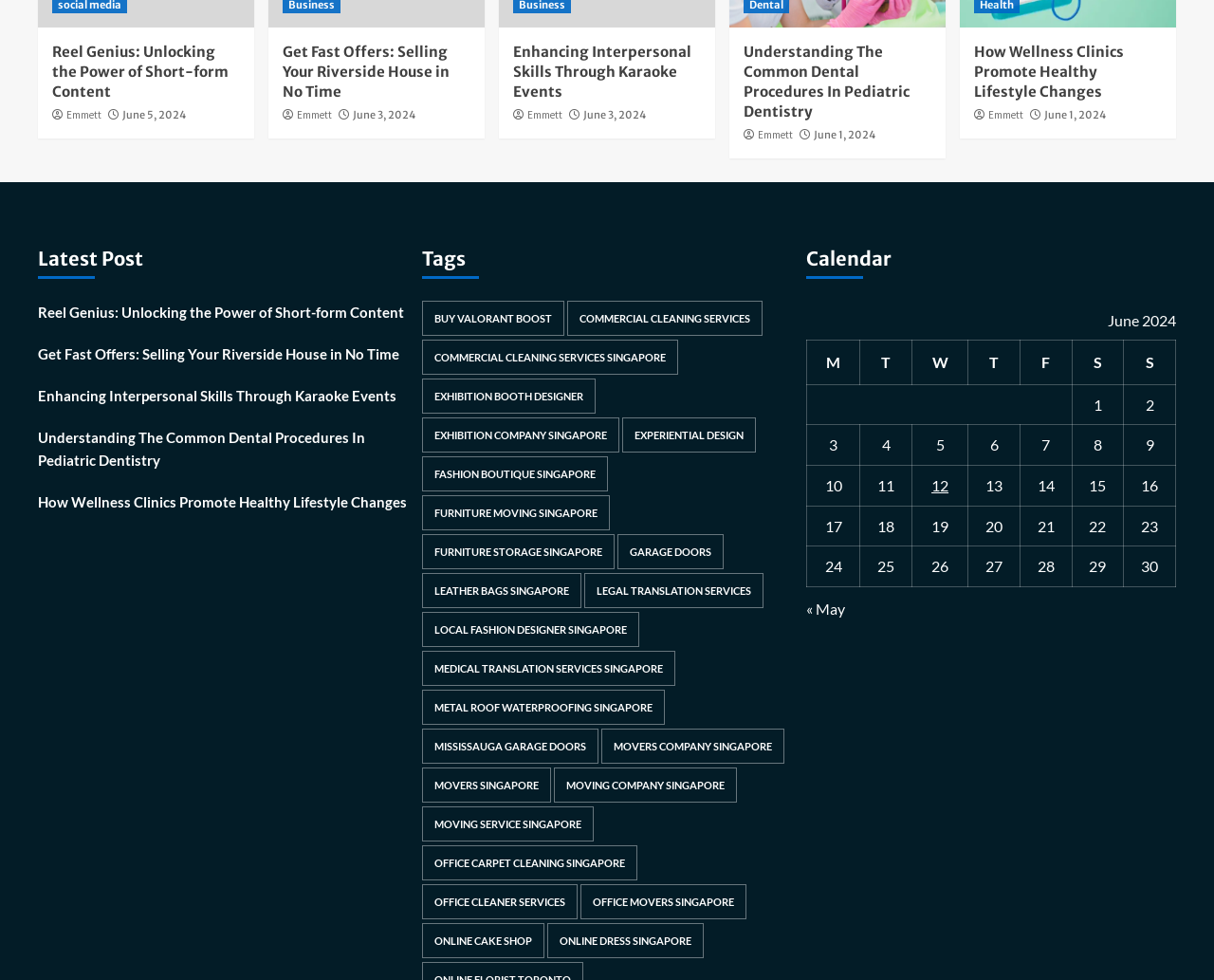Determine the bounding box coordinates of the UI element described below. Use the format (top-left x, top-left y, bottom-right x, bottom-right y) with floating point numbers between 0 and 1: Uncategorized

None